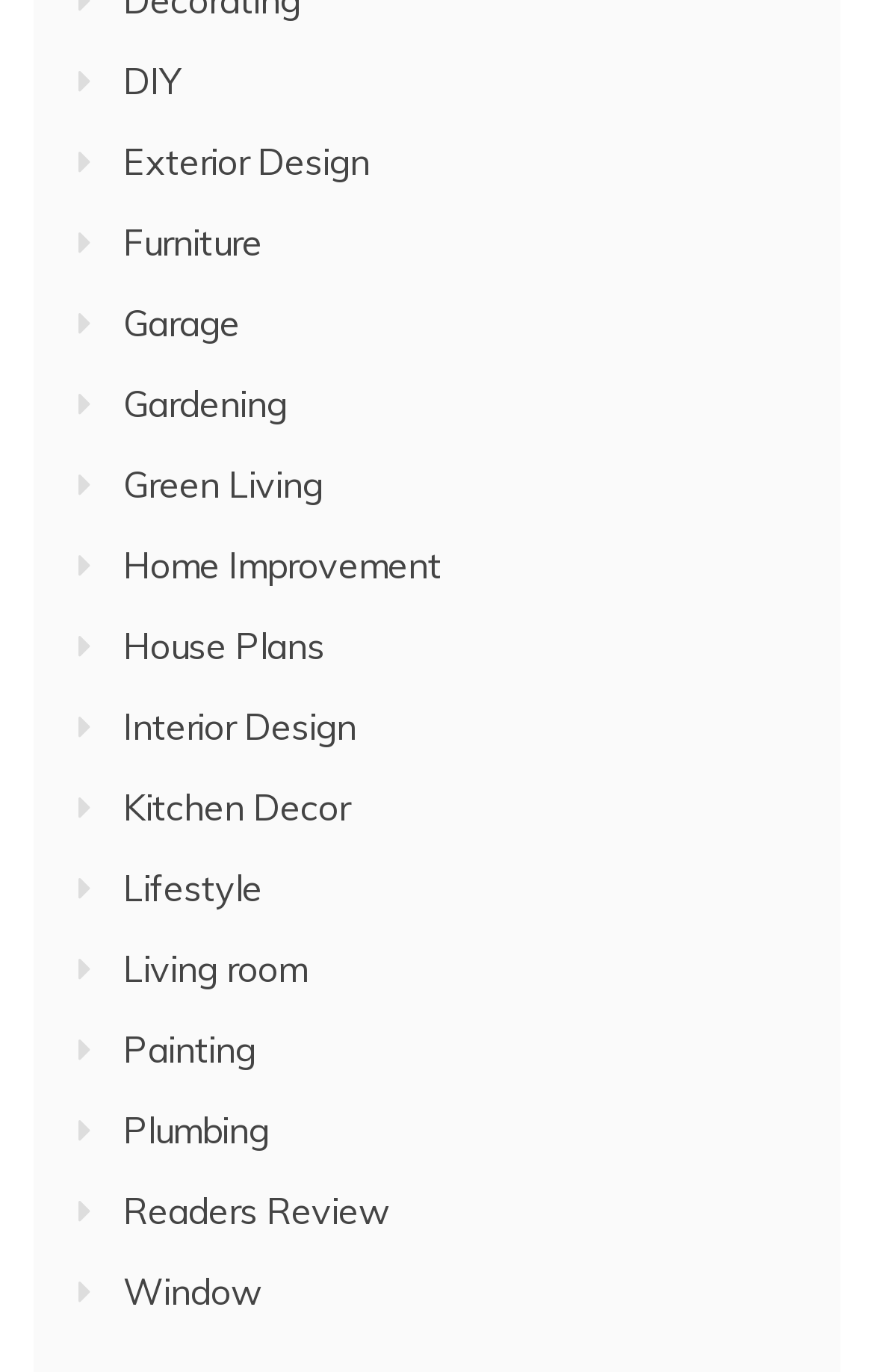Please locate the clickable area by providing the bounding box coordinates to follow this instruction: "learn about Green Living".

[0.141, 0.337, 0.369, 0.369]